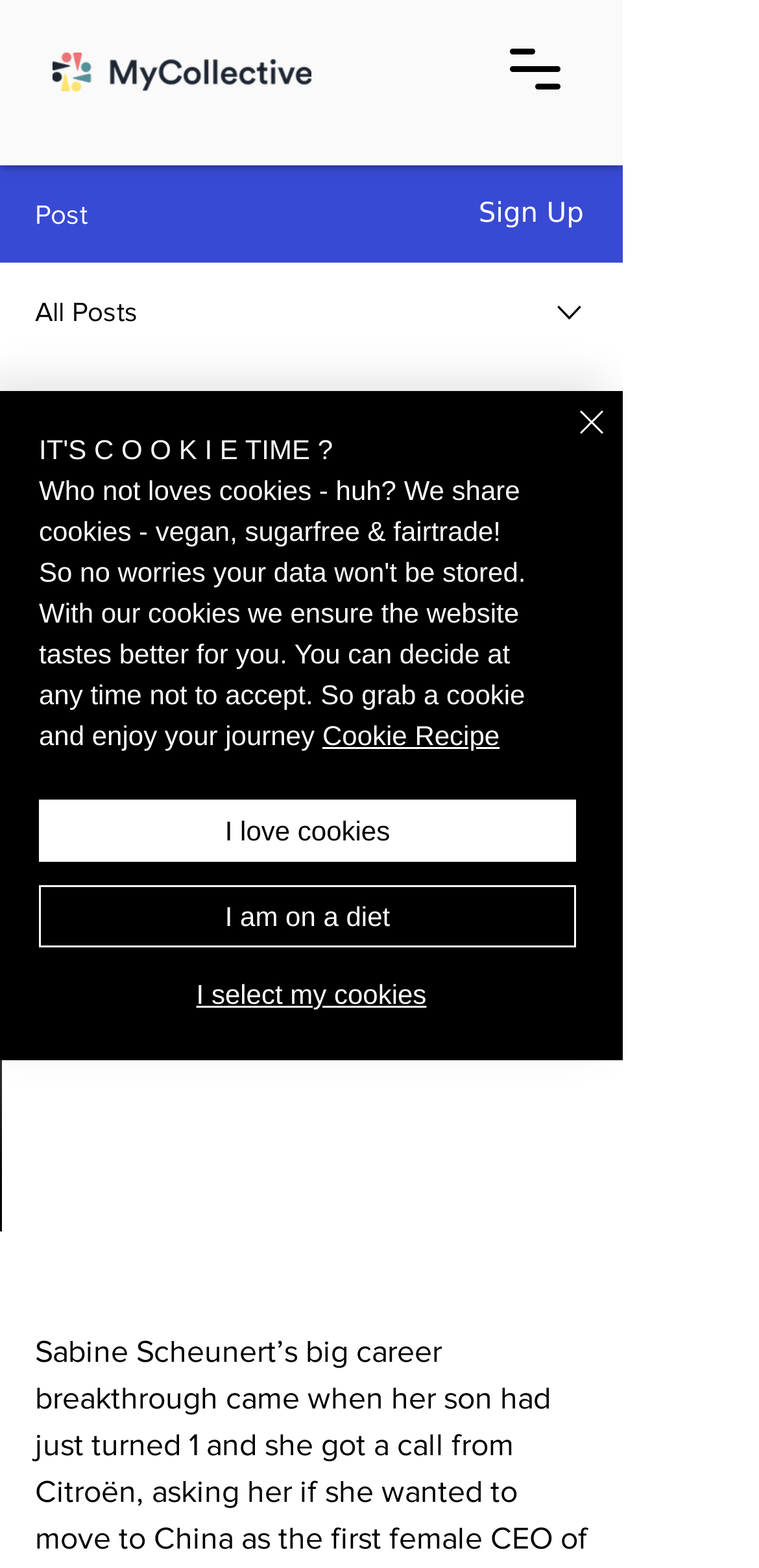Identify the bounding box coordinates of the element to click to follow this instruction: 'Read the post'. Ensure the coordinates are four float values between 0 and 1, provided as [left, top, right, bottom].

[0.046, 0.351, 0.774, 0.506]